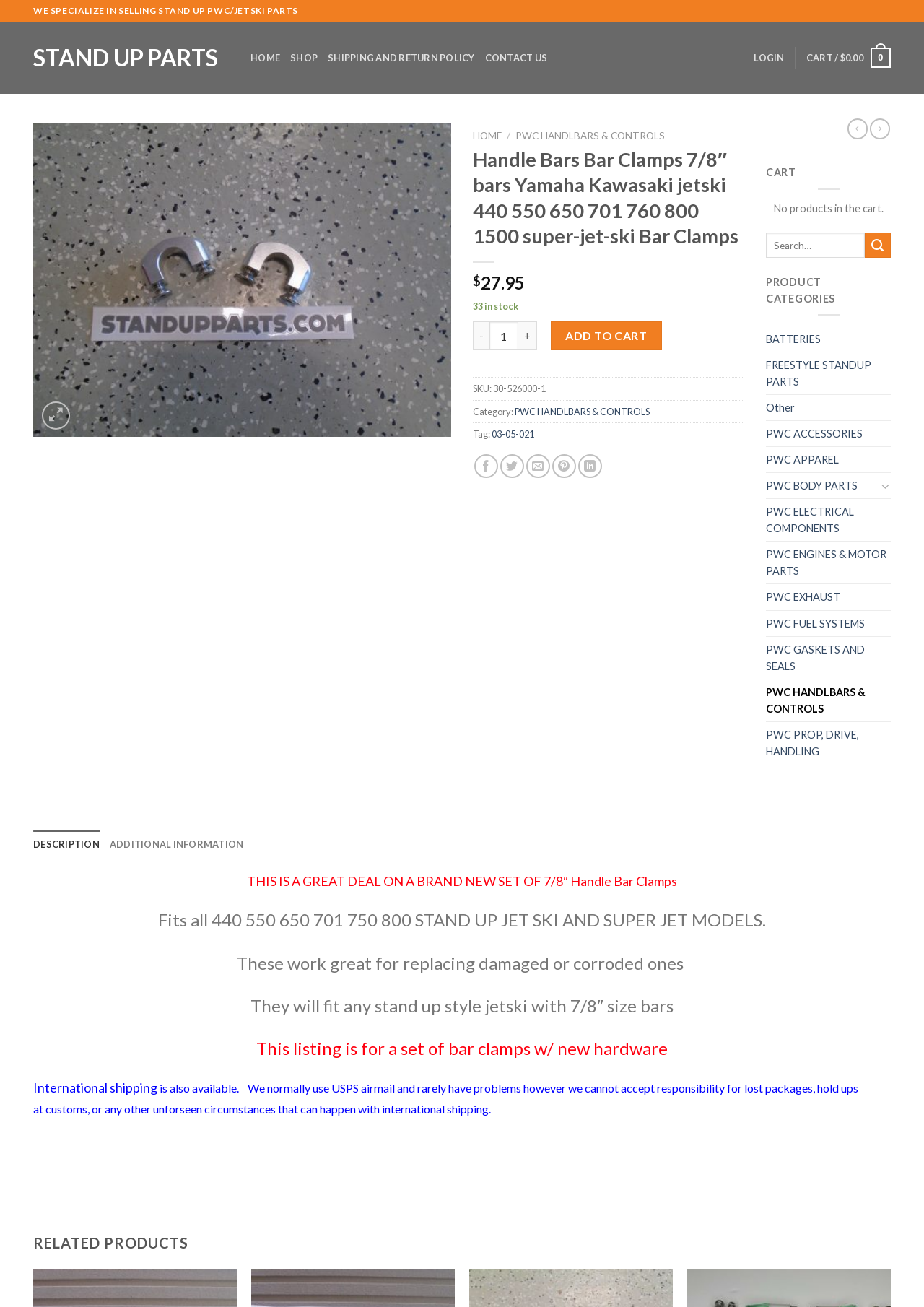Locate the bounding box of the UI element with the following description: "PWC GASKETS AND SEALS".

[0.829, 0.487, 0.964, 0.519]